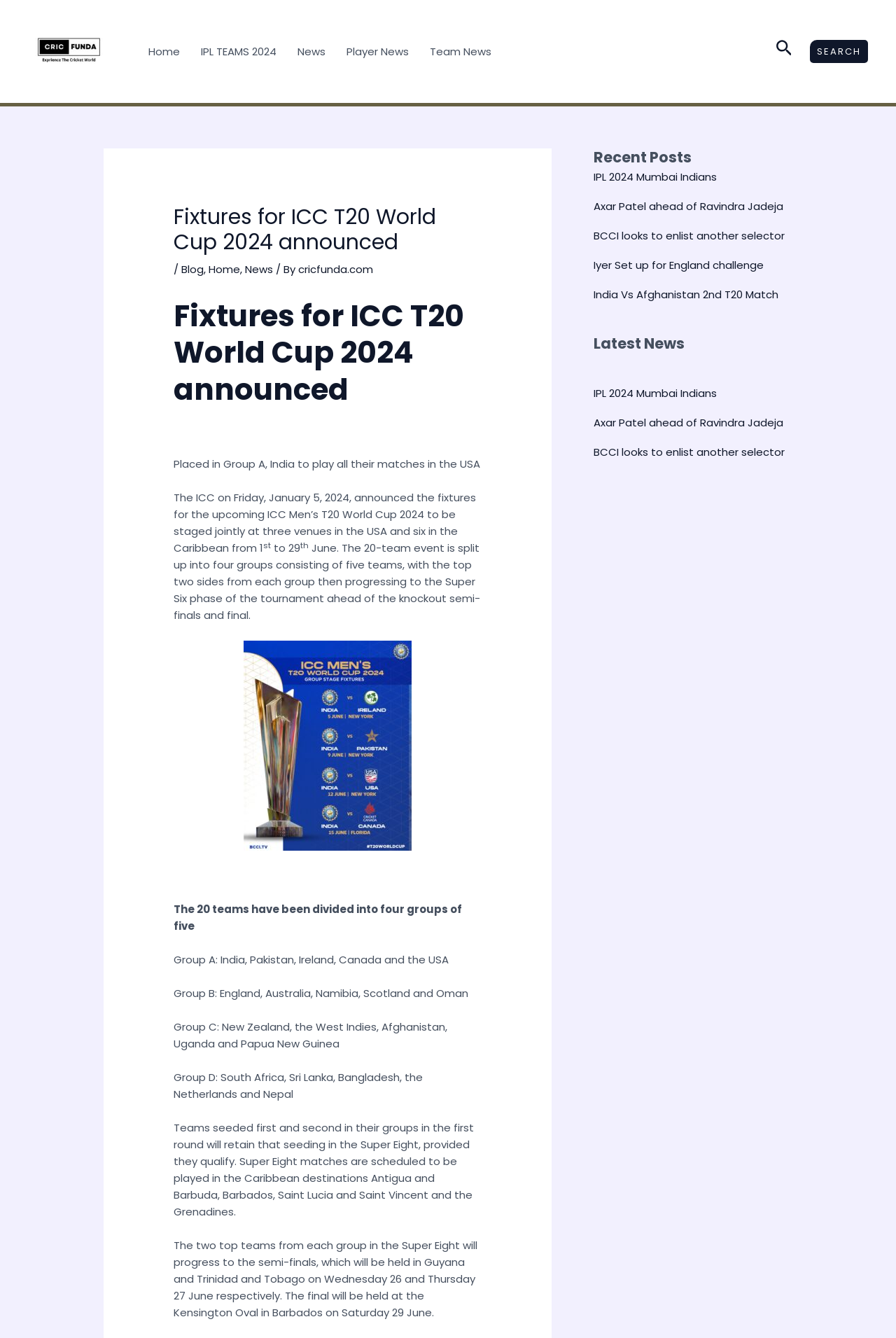What is the date of the semi-finals of the ICC T20 World Cup 2024?
Please provide a full and detailed response to the question.

The answer can be found in the article content, where it is mentioned that 'The two top teams from each group in the Super Eight will progress to the semi-finals, which will be held in Guyana and Trinidad and Tobago on Wednesday 26 and Thursday 27 June respectively'.